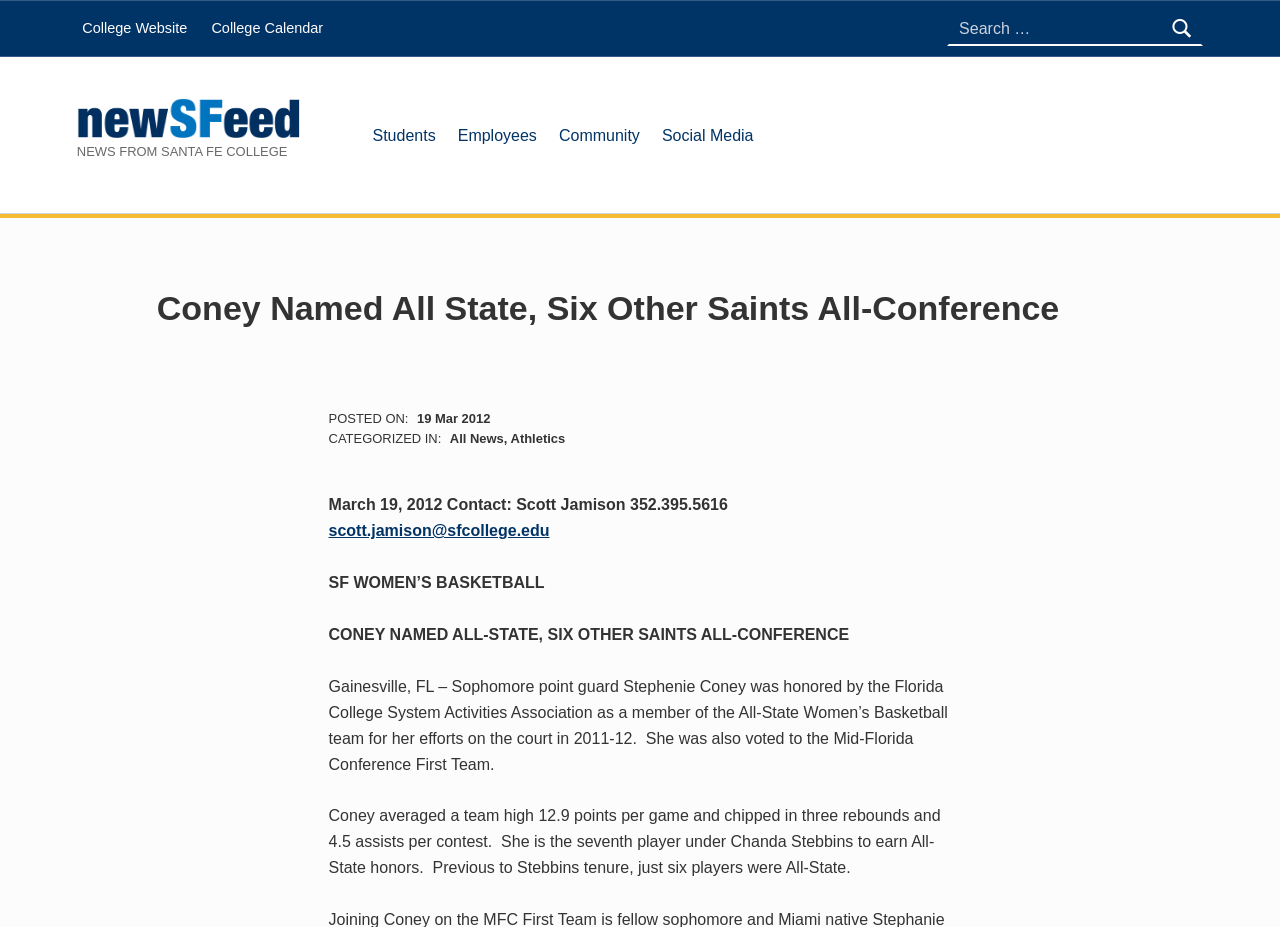Using the provided description: "Facebook", find the bounding box coordinates of the corresponding UI element. The output should be four float numbers between 0 and 1, in the format [left, top, right, bottom].

None